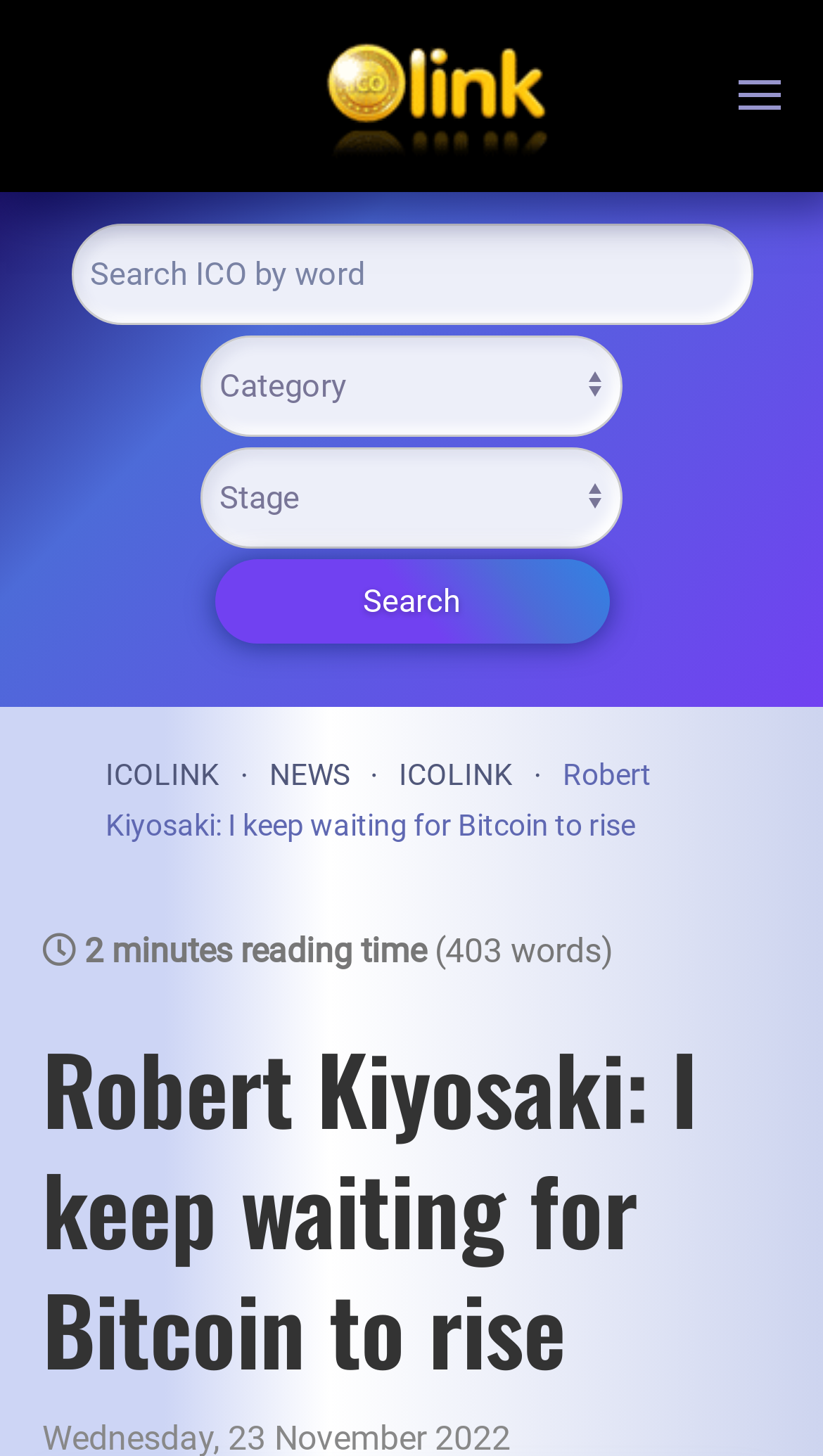How many comboboxes are there in the search bar?
By examining the image, provide a one-word or phrase answer.

2